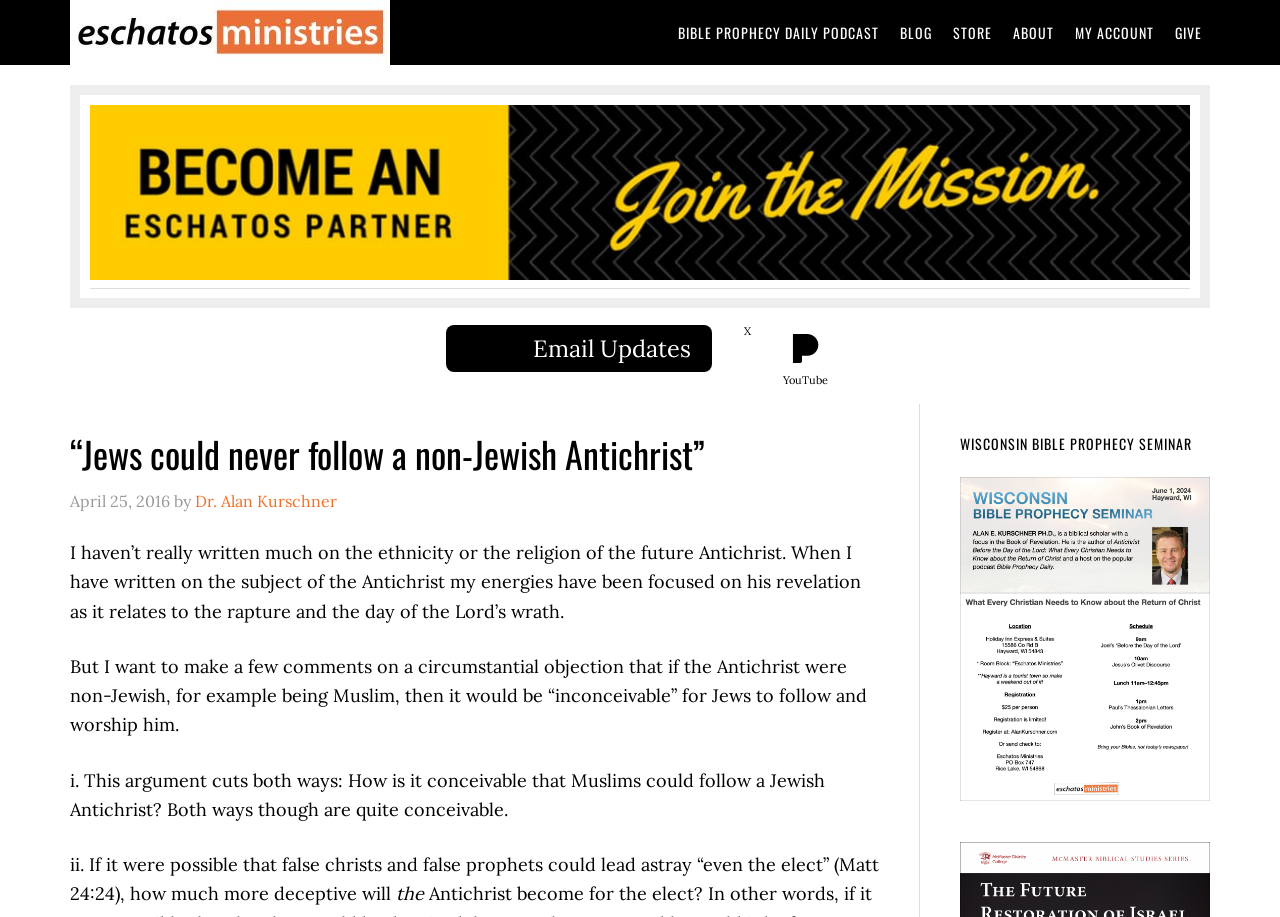Respond to the following question using a concise word or phrase: 
How many navigation links are there?

7